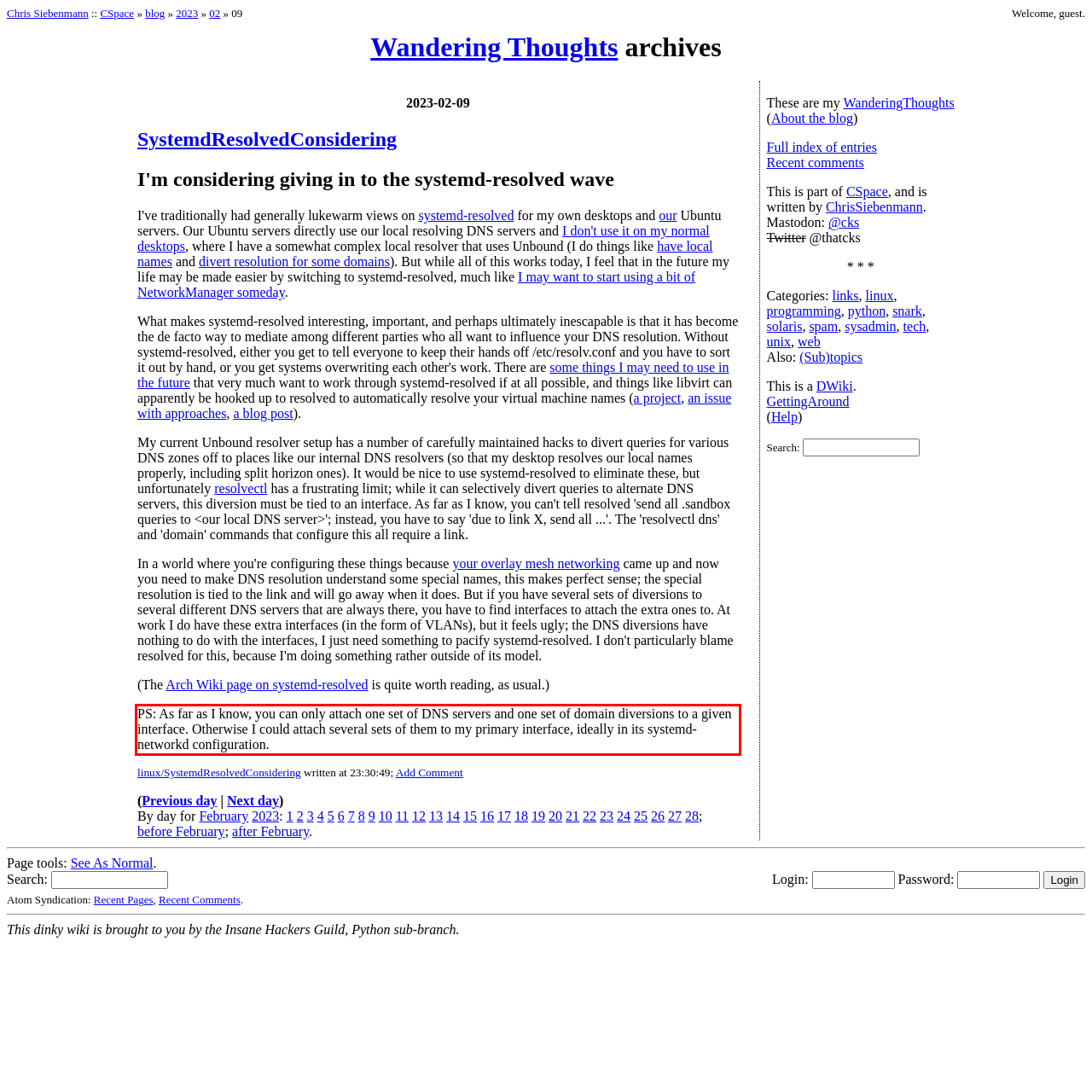Examine the webpage screenshot and use OCR to recognize and output the text within the red bounding box.

PS: As far as I know, you can only attach one set of DNS servers and one set of domain diversions to a given interface. Otherwise I could attach several sets of them to my primary interface, ideally in its systemd-networkd configuration.